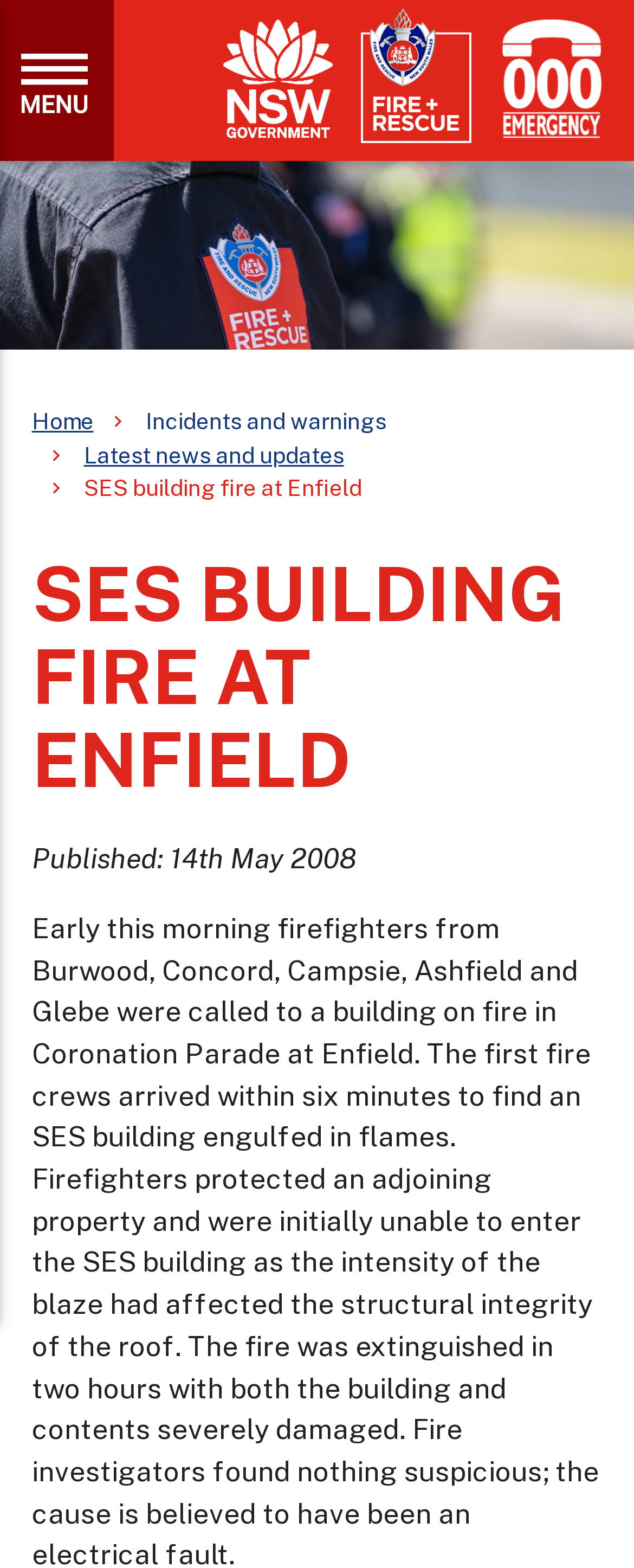How many links are in the navigation section?
Look at the image and answer the question using a single word or phrase.

4